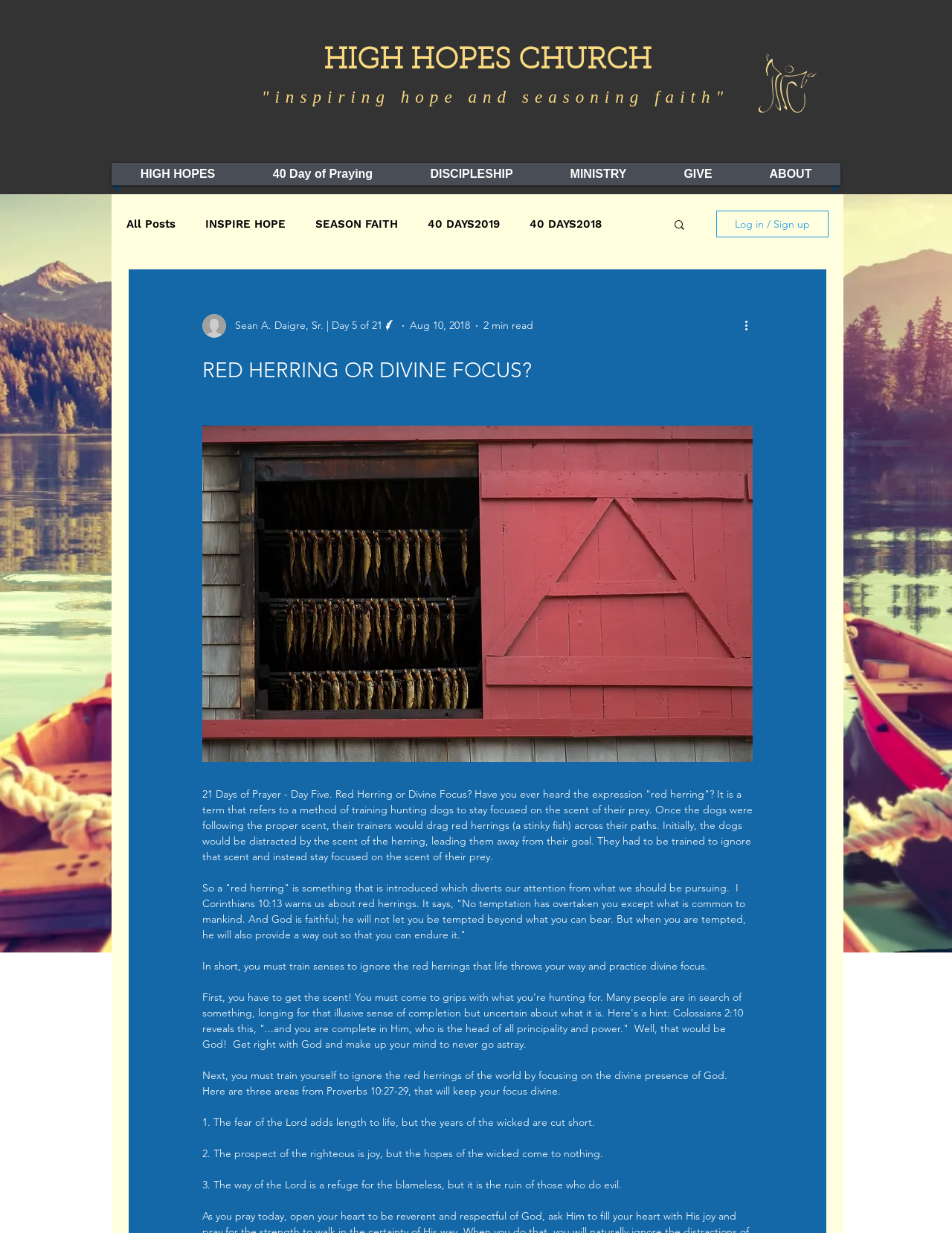What is the name of the church?
Refer to the image and provide a concise answer in one word or phrase.

High Hopes Church